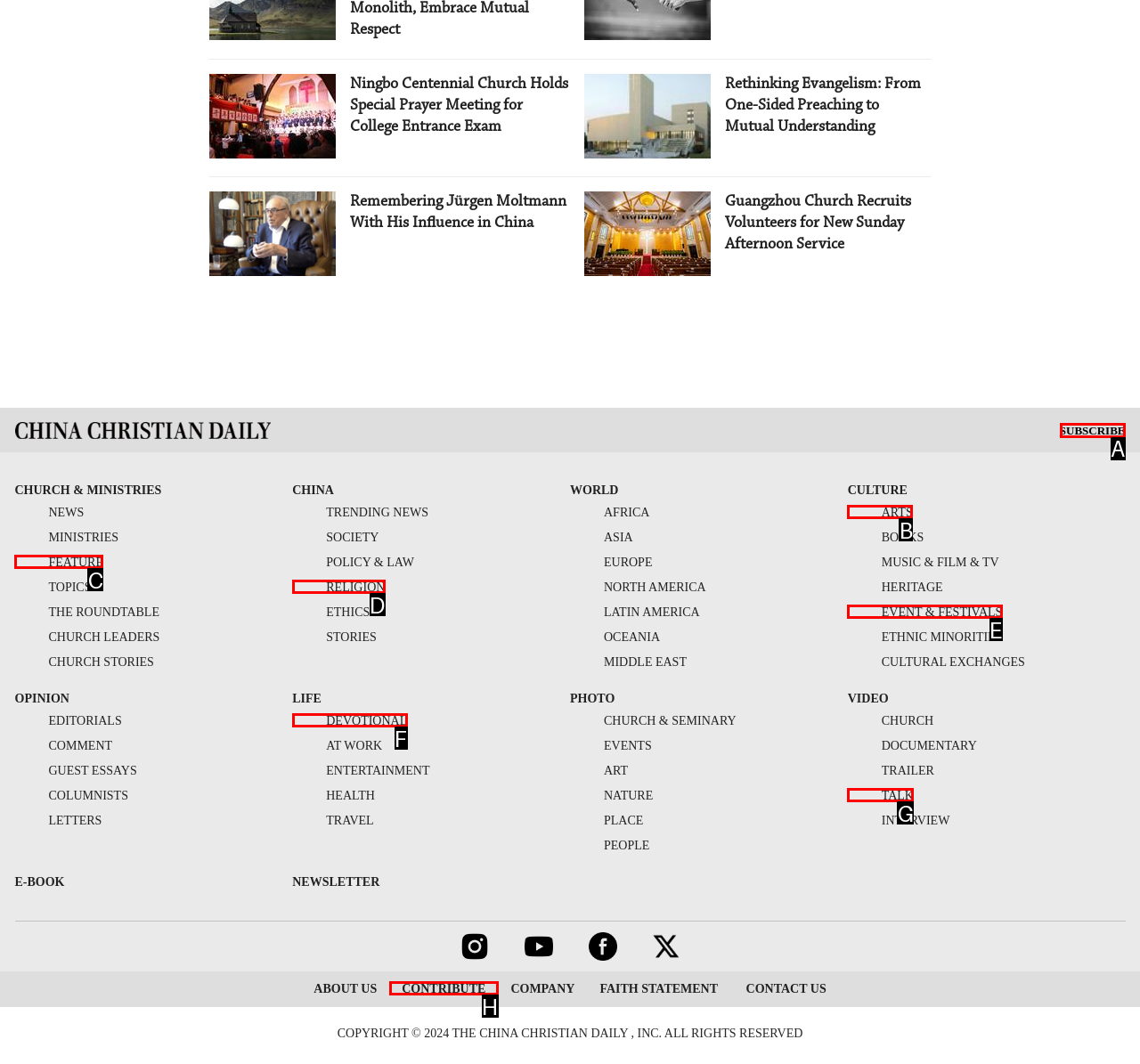Point out the HTML element I should click to achieve the following: Subscribe Reply with the letter of the selected element.

A